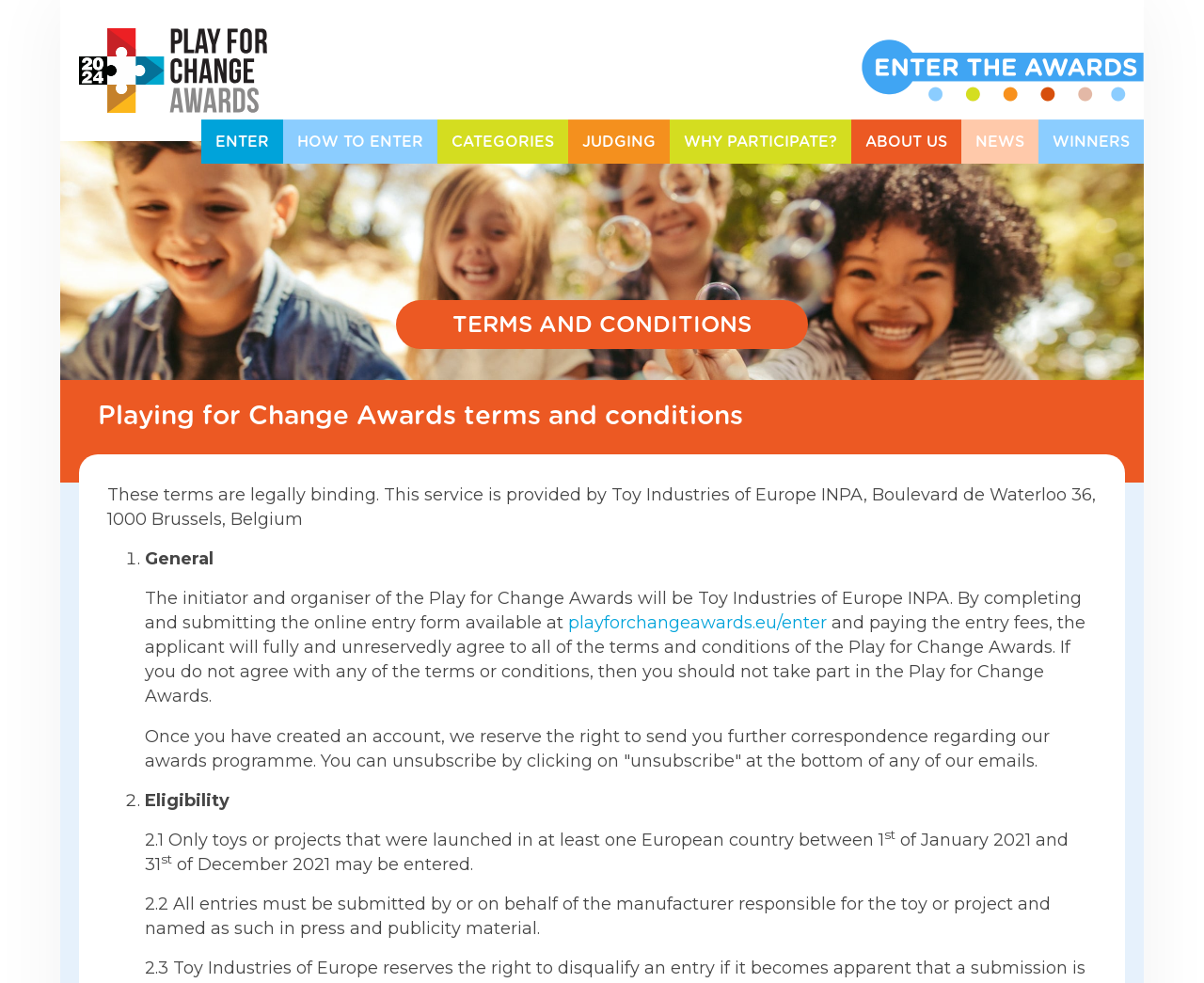Find the bounding box coordinates for the HTML element described in this sentence: "Winners". Provide the coordinates as four float numbers between 0 and 1, in the format [left, top, right, bottom].

[0.862, 0.144, 0.95, 0.188]